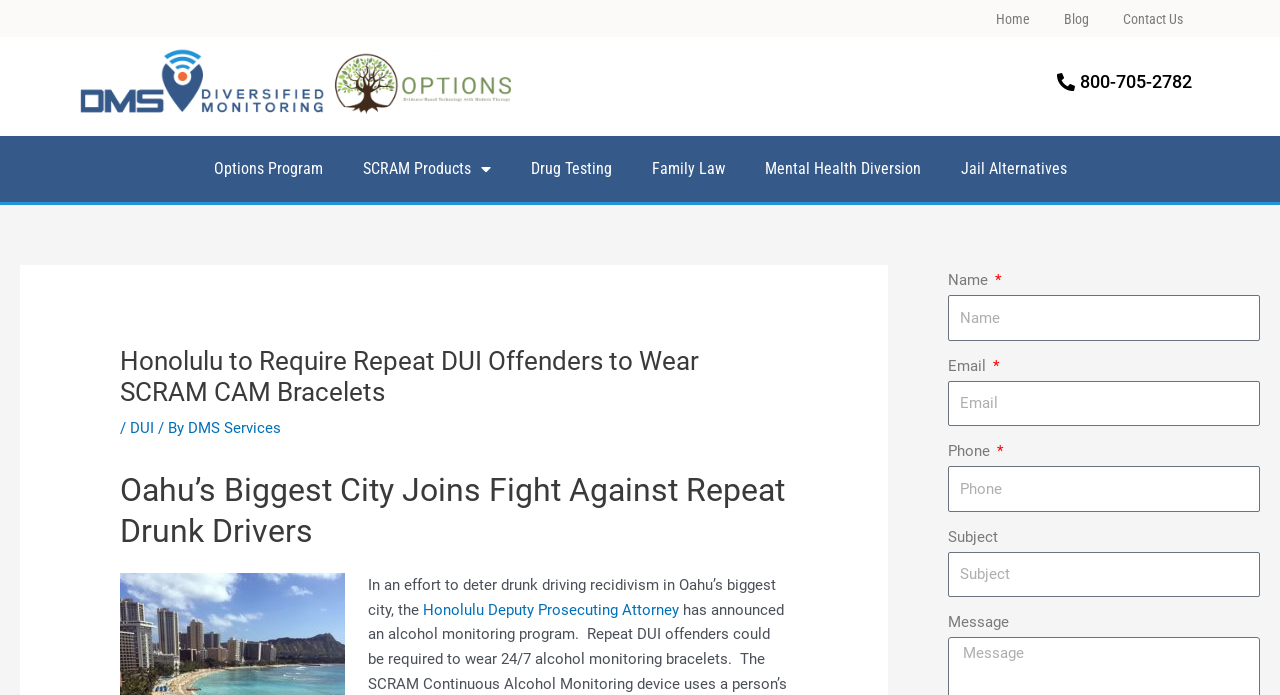Please provide a comprehensive answer to the question below using the information from the image: Who announced the requirement for repeat DUI offenders?

The webpage states that the Honolulu Deputy Prosecuting Attorney has announced the requirement for repeat DUI offenders to wear SCRAM CAM Bracelets, as part of the effort to deter drunk driving recidivism in Oahu's biggest city.